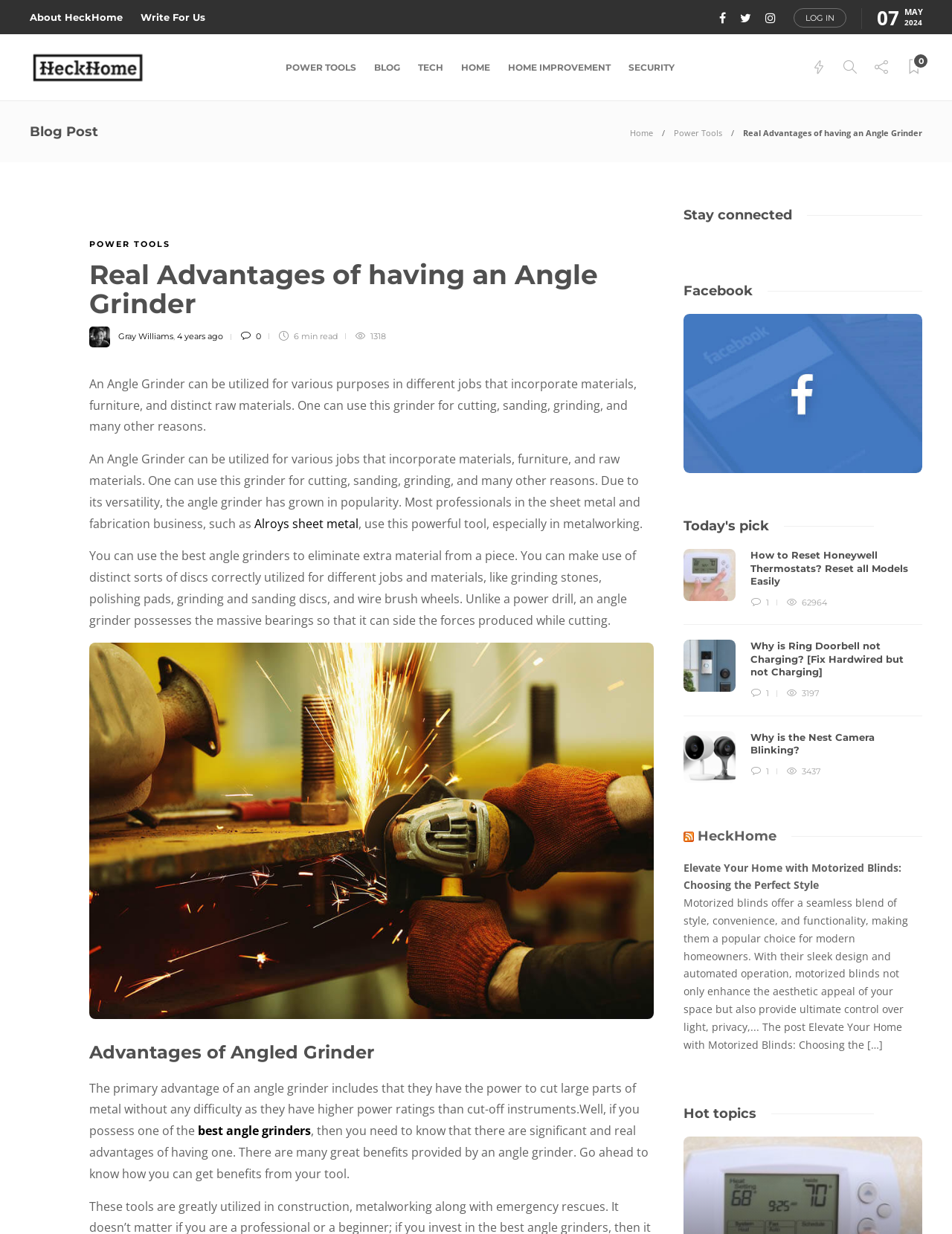What can be used to eliminate extra material from a piece?
Please provide a comprehensive answer based on the visual information in the image.

You can use the best angle grinders to eliminate extra material from a piece. You can make use of distinct sorts of discs correctly utilized for different jobs and materials, like grinding stones, polishing pads, grinding and sanding discs, and wire brush wheels.